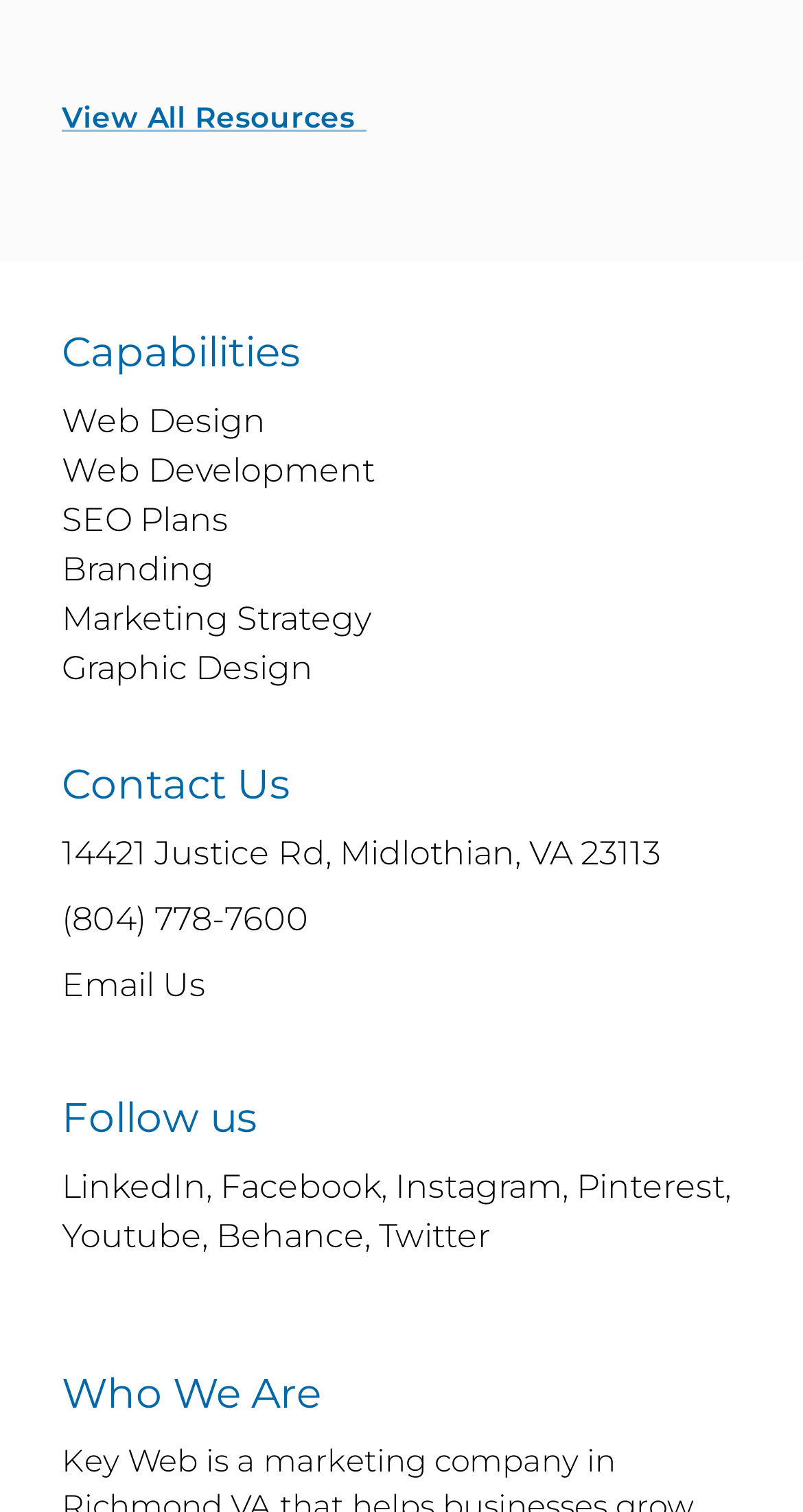How many social media platforms are listed?
Please respond to the question with a detailed and informative answer.

I counted the number of social media platforms listed under the 'Follow us' section, which are LinkedIn, Facebook, Instagram, Pinterest, Youtube, Behance, and Twitter. There are 8 social media platforms in total.